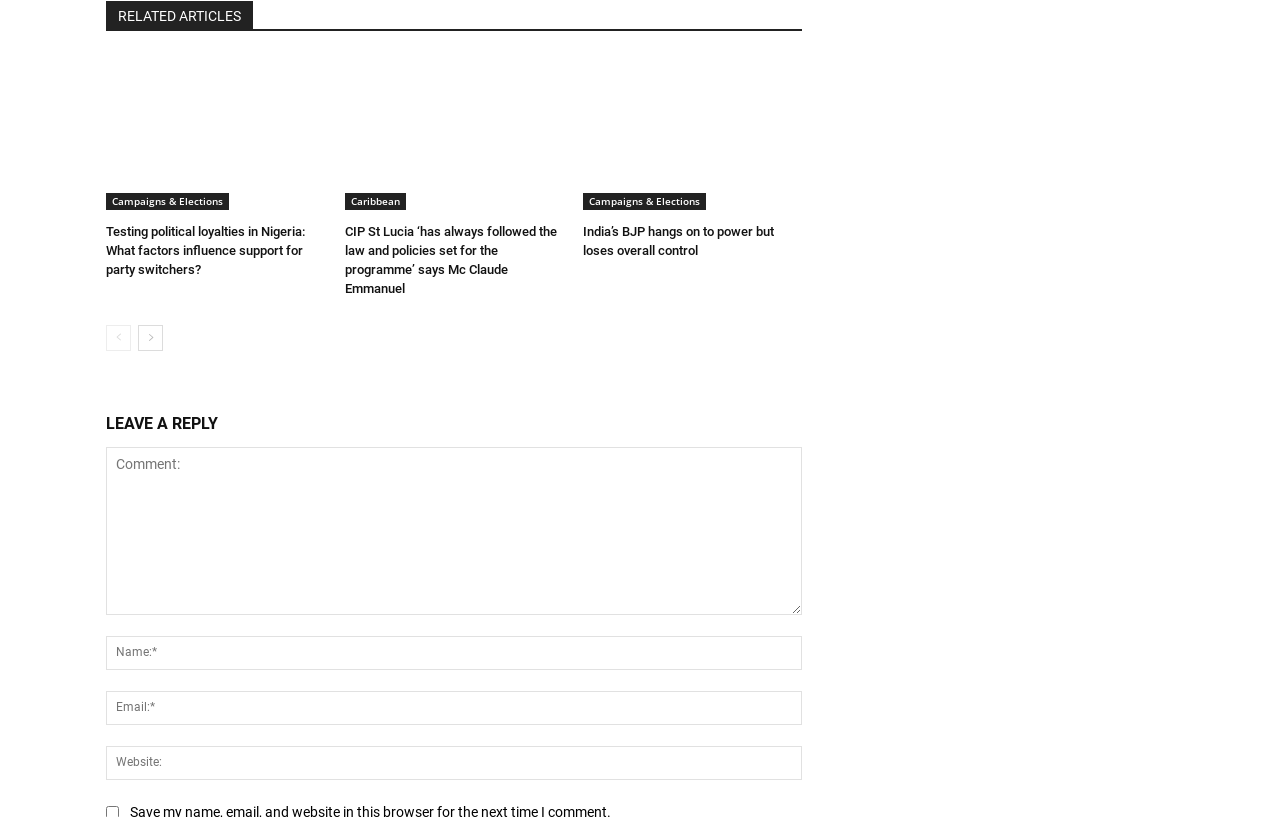Can you find the bounding box coordinates for the element to click on to achieve the instruction: "Go to the next page"?

[0.108, 0.394, 0.127, 0.426]